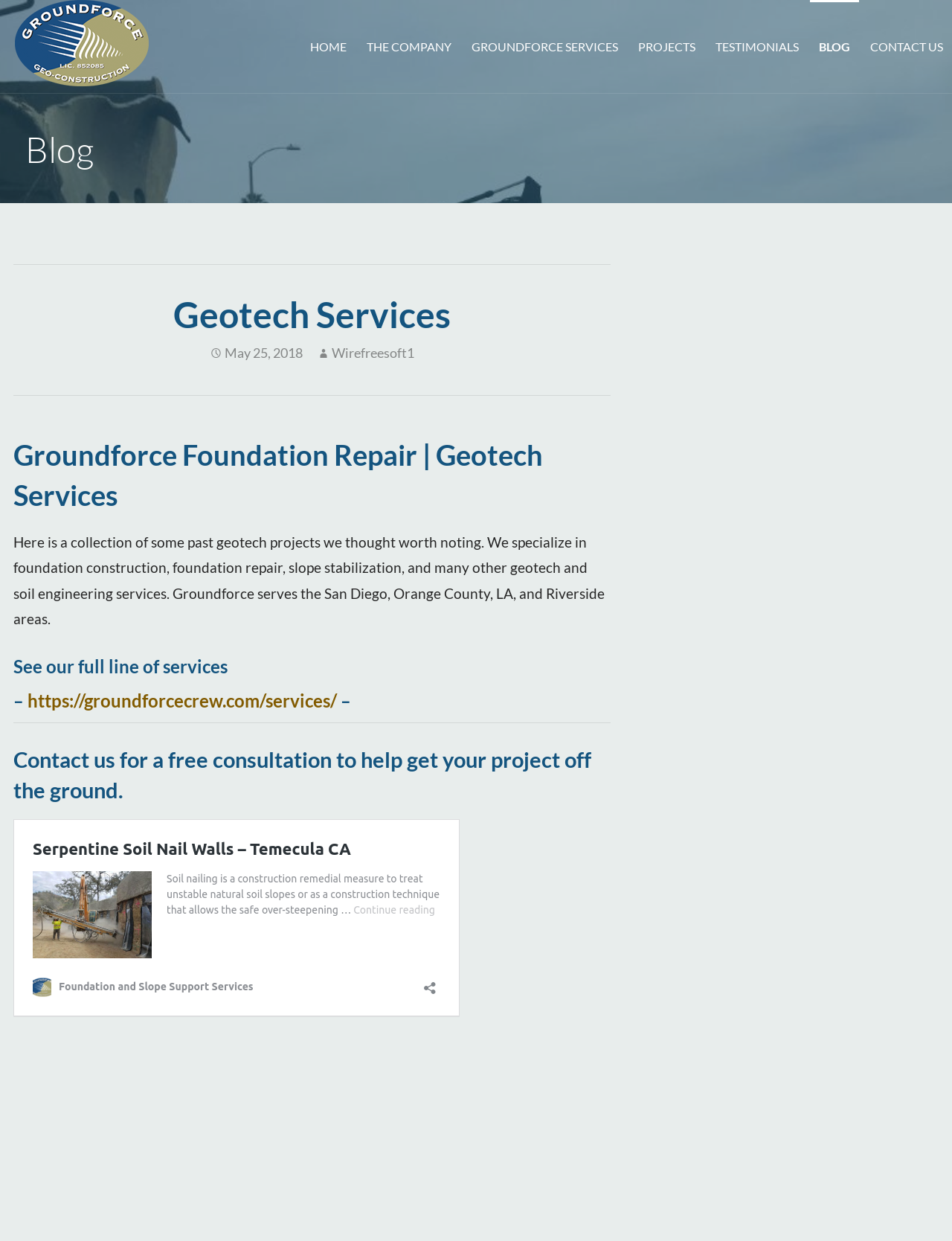Describe the entire webpage, focusing on both content and design.

The webpage is about Groundforce Foundation Repair and Geotech Services. At the top left corner, there is a logo of Groundforce Geo Construction Services San Diego. Next to the logo, there is a navigation menu with links to different sections of the website, including HOME, THE COMPANY, GROUNDFORCE SERVICES, PROJECTS, TESTIMONIALS, BLOG, and CONTACT US.

Below the navigation menu, there is a heading that reads "Blog". Underneath the heading, there is a subheading that says "Geotech Services". To the right of the subheading, there is a date "May 25, 2018" and a link to "Wirefreesoft1". 

Further down, there is a main heading that reads "Groundforce Foundation Repair | Geotech Services". Below the main heading, there is a paragraph of text that describes the services offered by Groundforce, including foundation construction, foundation repair, slope stabilization, and other geotech and soil engineering services. The text also mentions that Groundforce serves the San Diego, Orange County, LA, and Riverside areas.

Underneath the paragraph, there are several headings and links. One heading says "See our full line of services" and is followed by a link to the services page. Another heading says "Contact us for a free consultation to help get your project off the ground." 

The webpage also features two iframes, one showing "Serpentine Soil Nail Walls – Temecula CA" and the other showing "Staining Concrete Retaining Walls". These iframes are likely videos or interactive content related to Groundforce's projects.